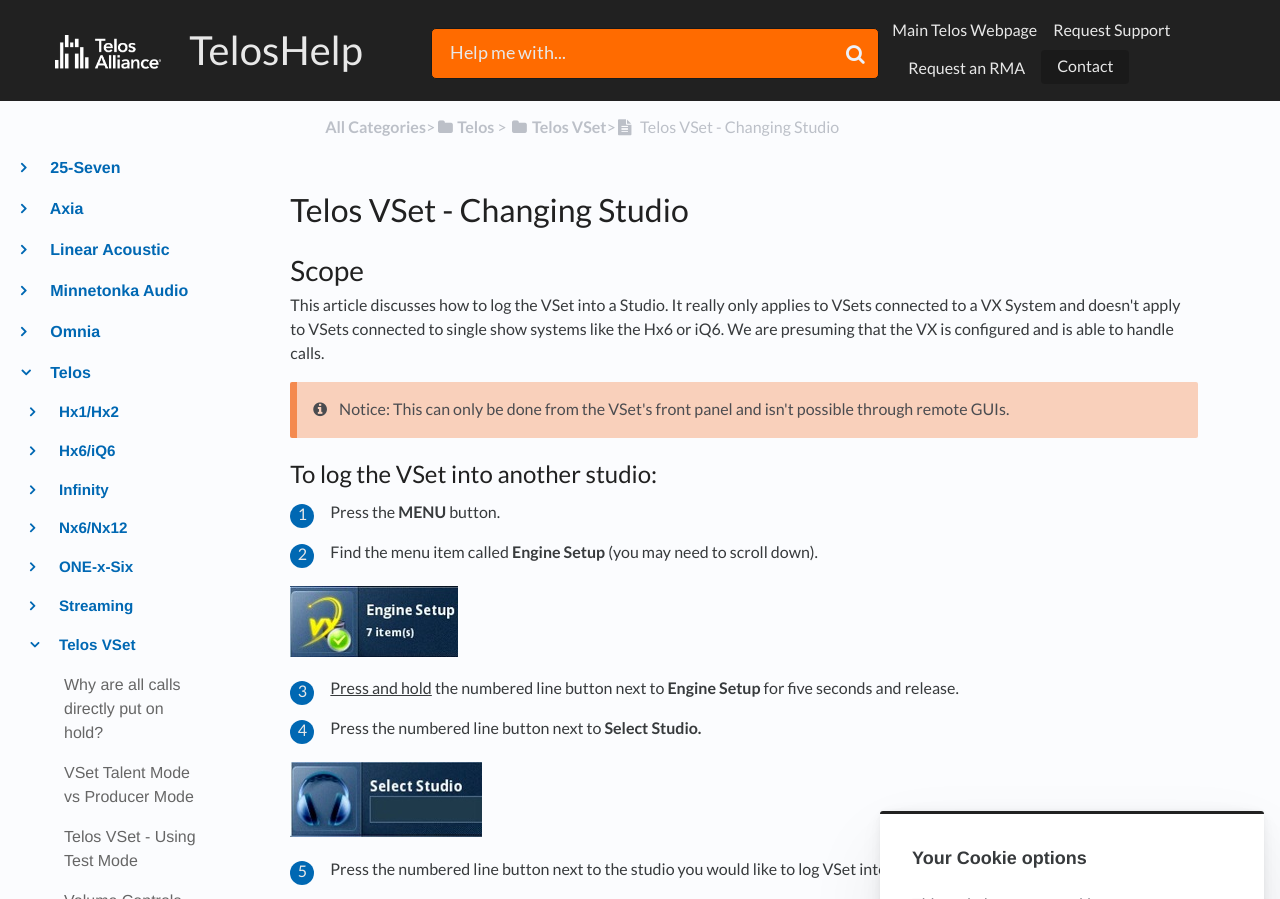Pinpoint the bounding box coordinates of the element that must be clicked to accomplish the following instruction: "Go to TelosHelp". The coordinates should be in the format of four float numbers between 0 and 1, i.e., [left, top, right, bottom].

[0.043, 0.018, 0.284, 0.093]